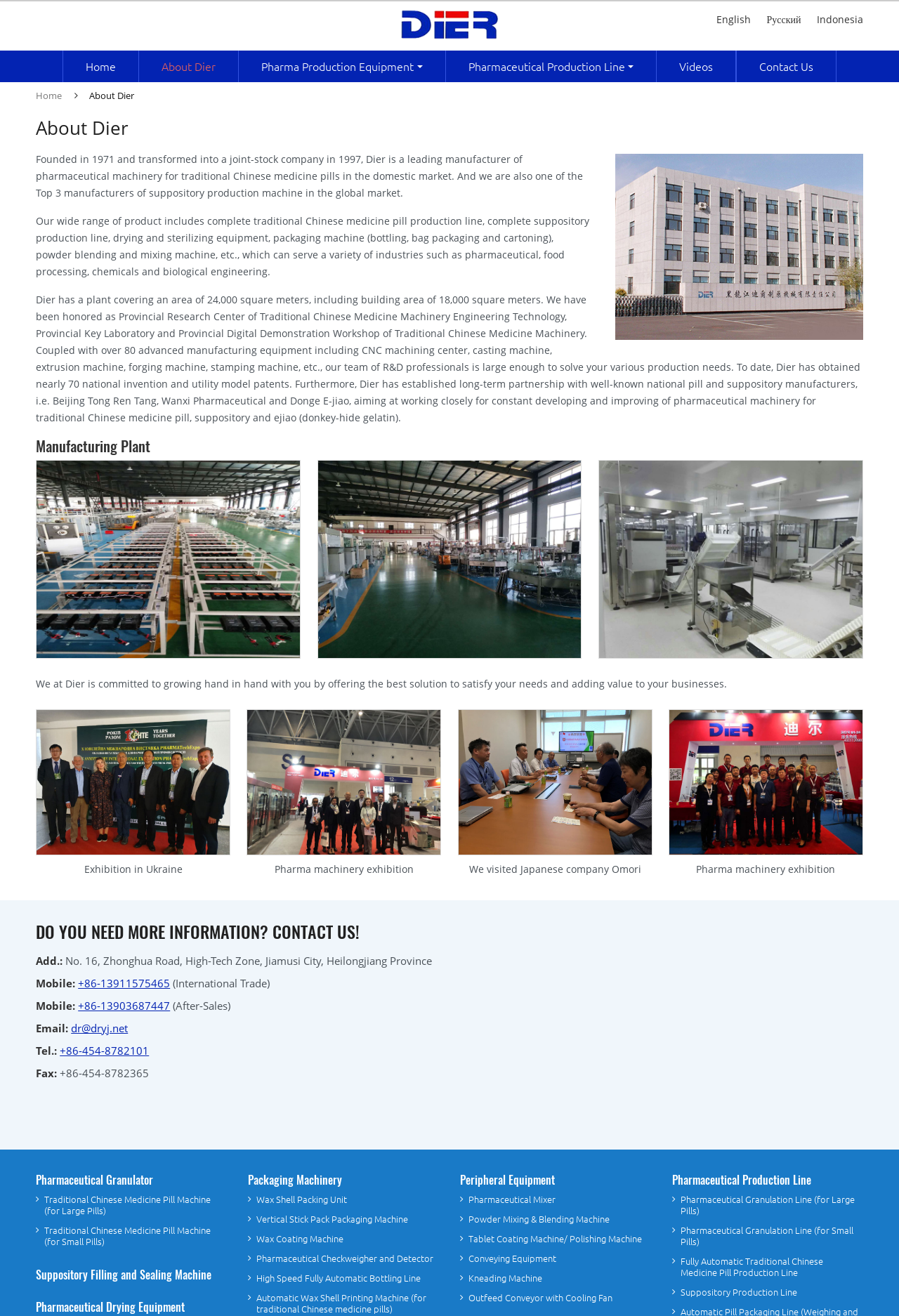What is the phone number for international trade?
Refer to the screenshot and answer in one word or phrase.

+86-13911575465